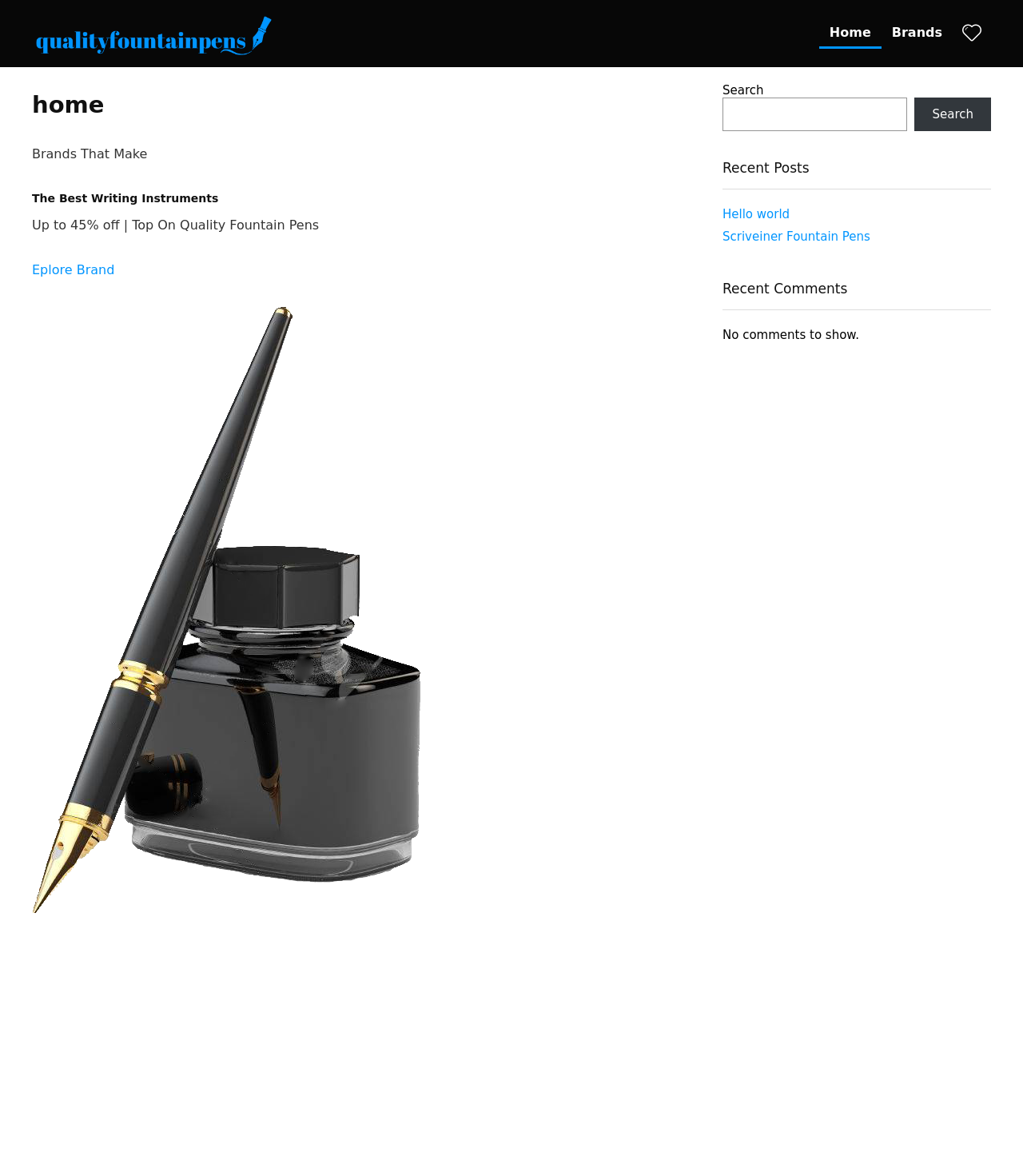What is the discount offered on quality fountain pens?
Give a single word or phrase as your answer by examining the image.

Up to 45% off